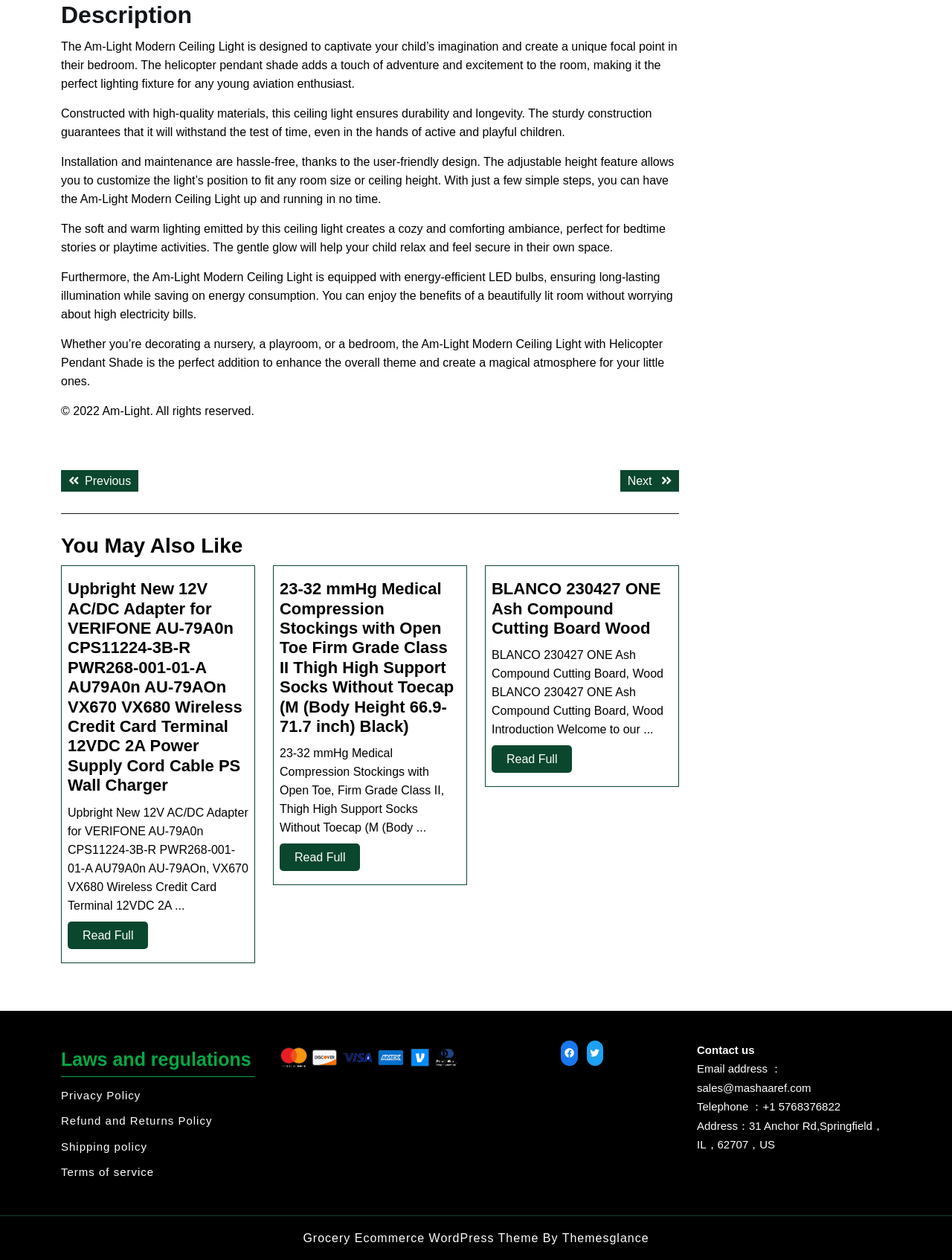What is the product name of the ceiling light? Observe the screenshot and provide a one-word or short phrase answer.

Am-Light Modern Ceiling Light